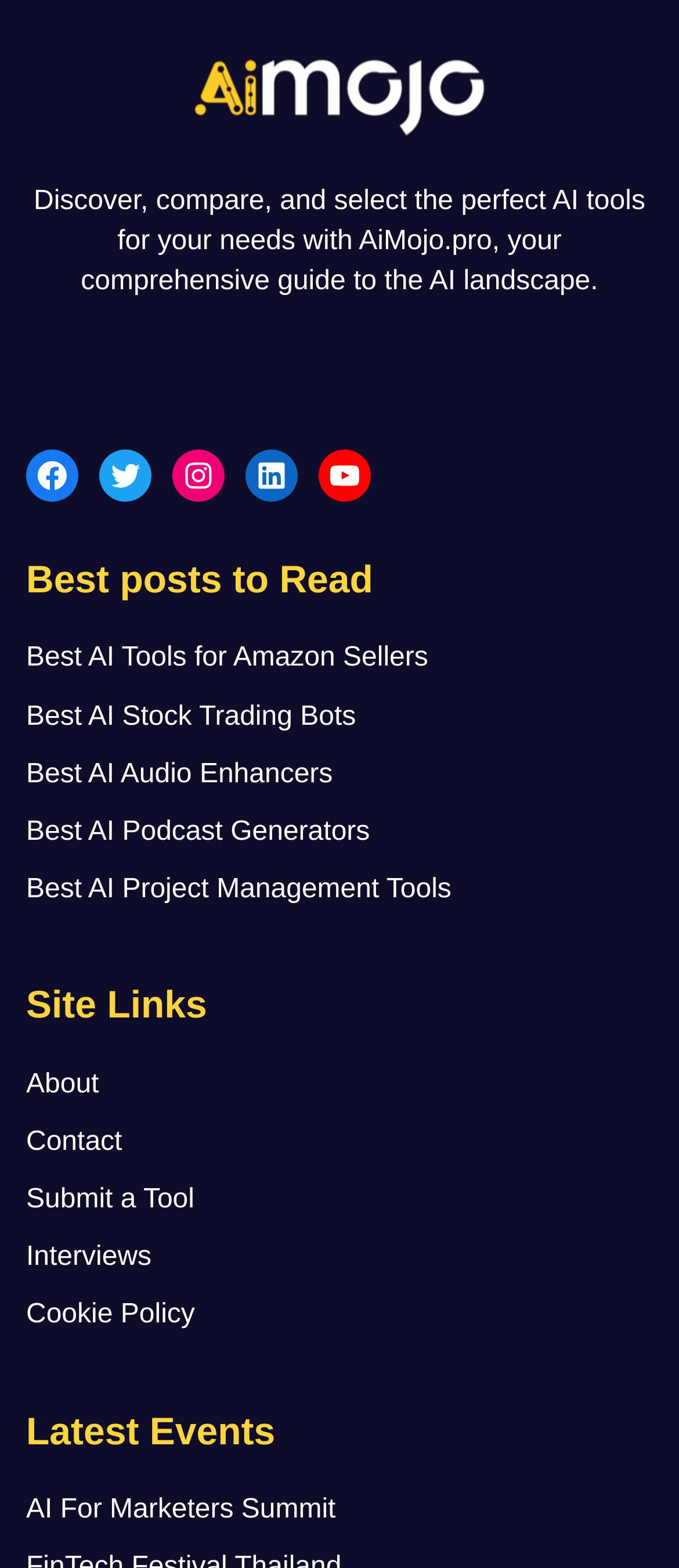Based on the element description AI For Marketers Summit, identify the bounding box of the UI element in the given webpage screenshot. The coordinates should be in the format (top-left x, top-left y, bottom-right x, bottom-right y) and must be between 0 and 1.

[0.038, 0.953, 0.494, 0.972]